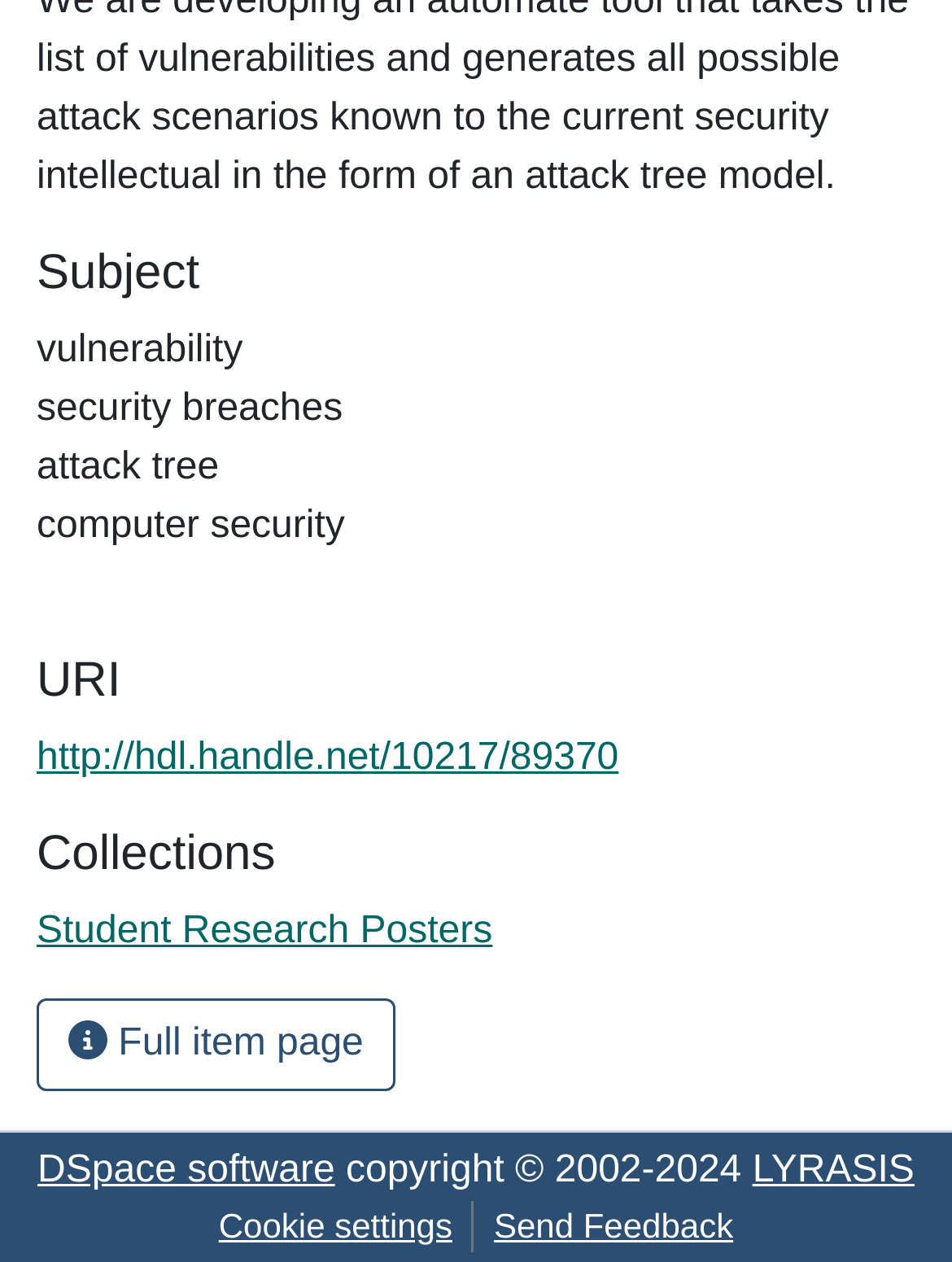Based on the provided description, "LYRASIS", find the bounding box of the corresponding UI element in the screenshot.

[0.79, 0.911, 0.961, 0.944]